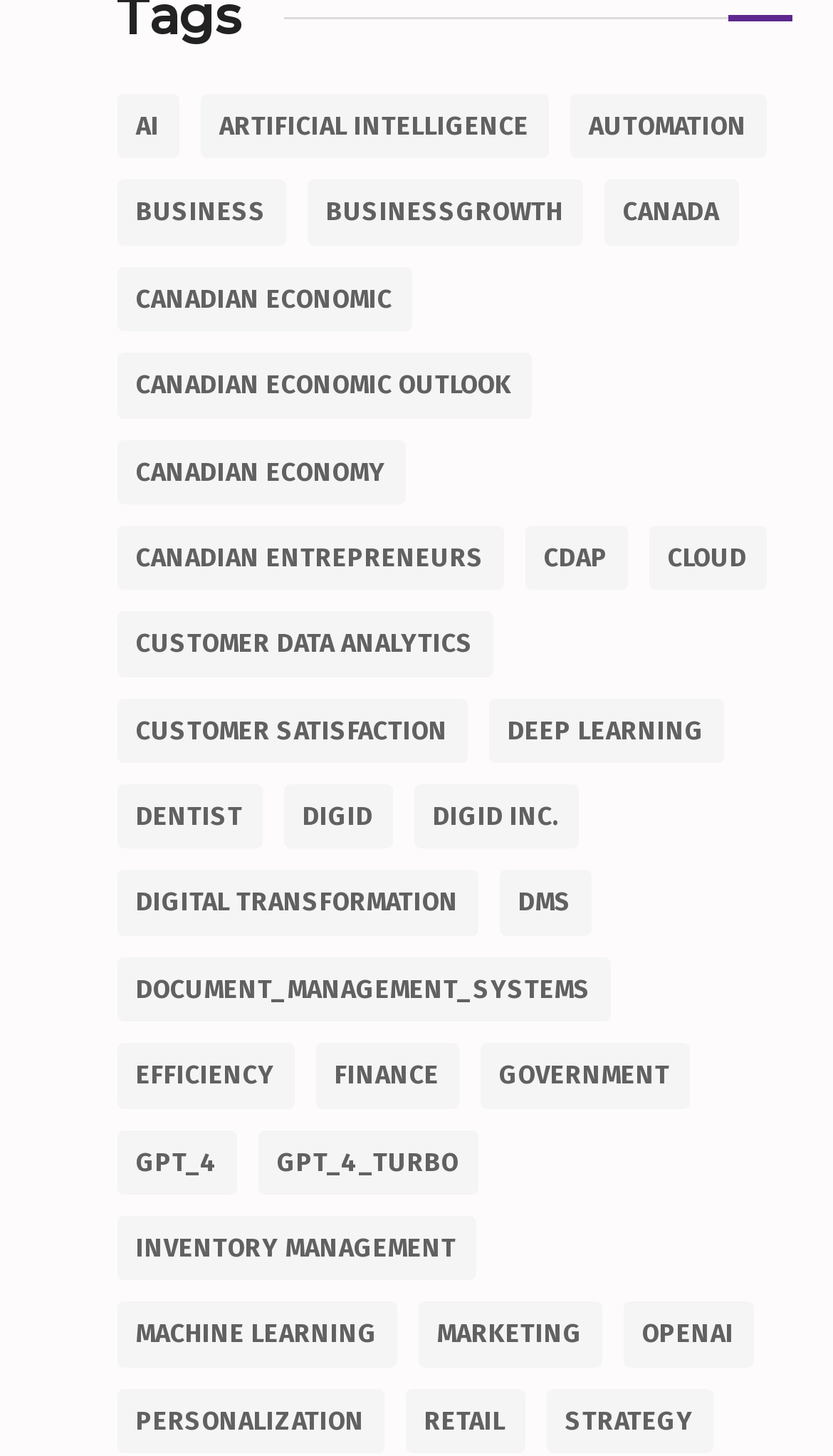Determine the bounding box coordinates for the HTML element mentioned in the following description: "digital transformation". The coordinates should be a list of four floats ranging from 0 to 1, represented as [left, top, right, bottom].

[0.14, 0.598, 0.573, 0.643]